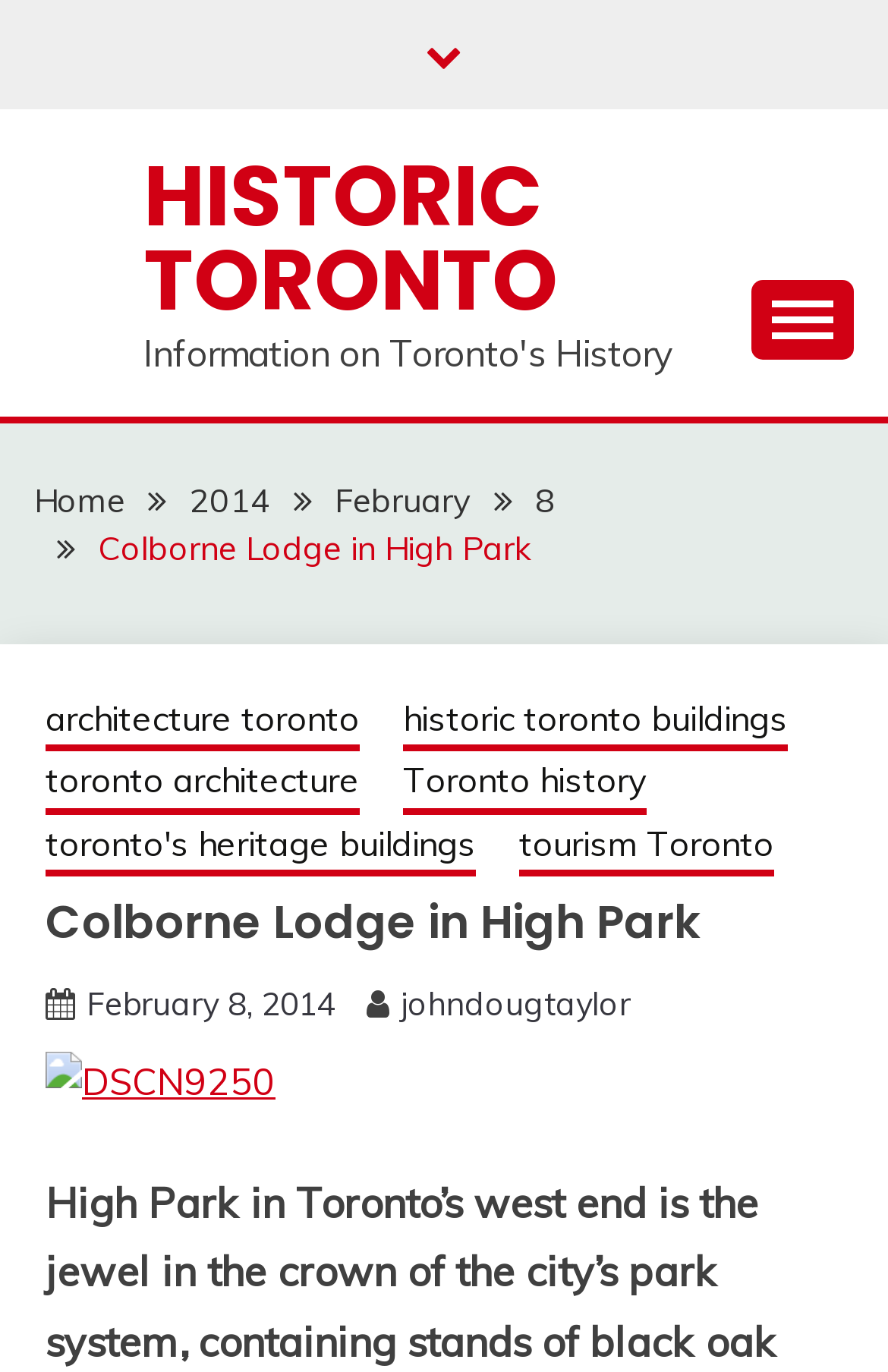What is the text of the webpage's headline?

Colborne Lodge in High Park